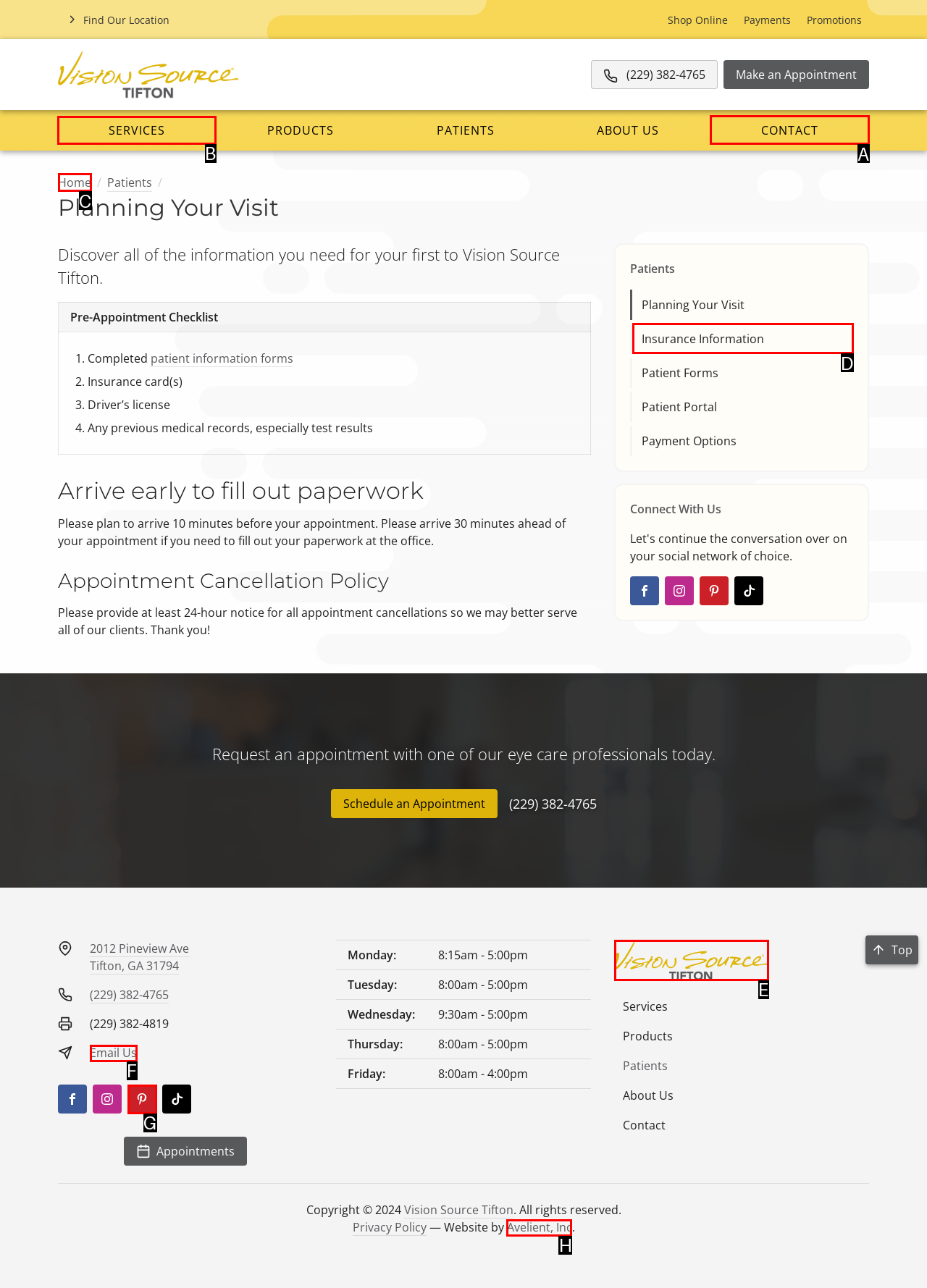Identify the HTML element to click to execute this task: Read reply by infrapinklizzard Respond with the letter corresponding to the proper option.

None